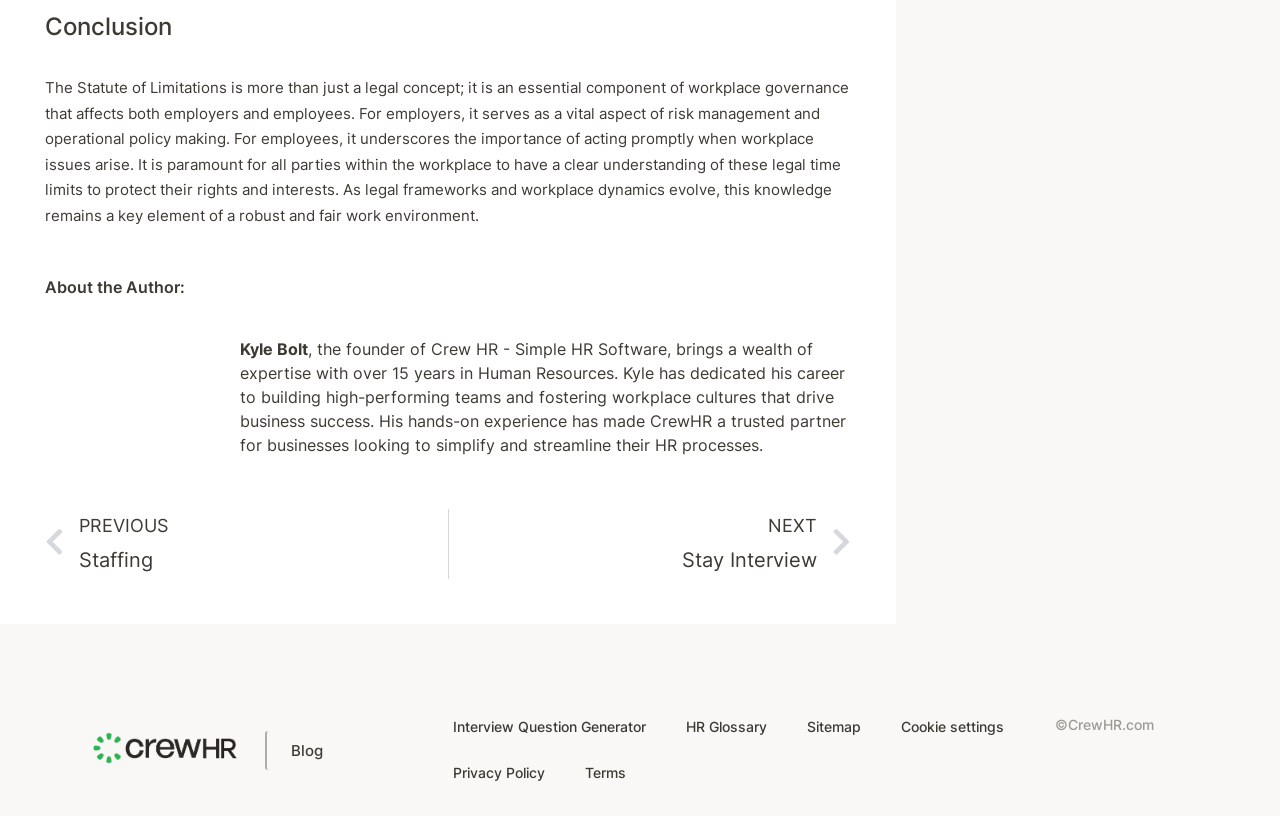Can you identify the bounding box coordinates of the clickable region needed to carry out this instruction: 'visit the work environment page'? The coordinates should be four float numbers within the range of 0 to 1, stated as [left, top, right, bottom].

[0.27, 0.252, 0.371, 0.275]